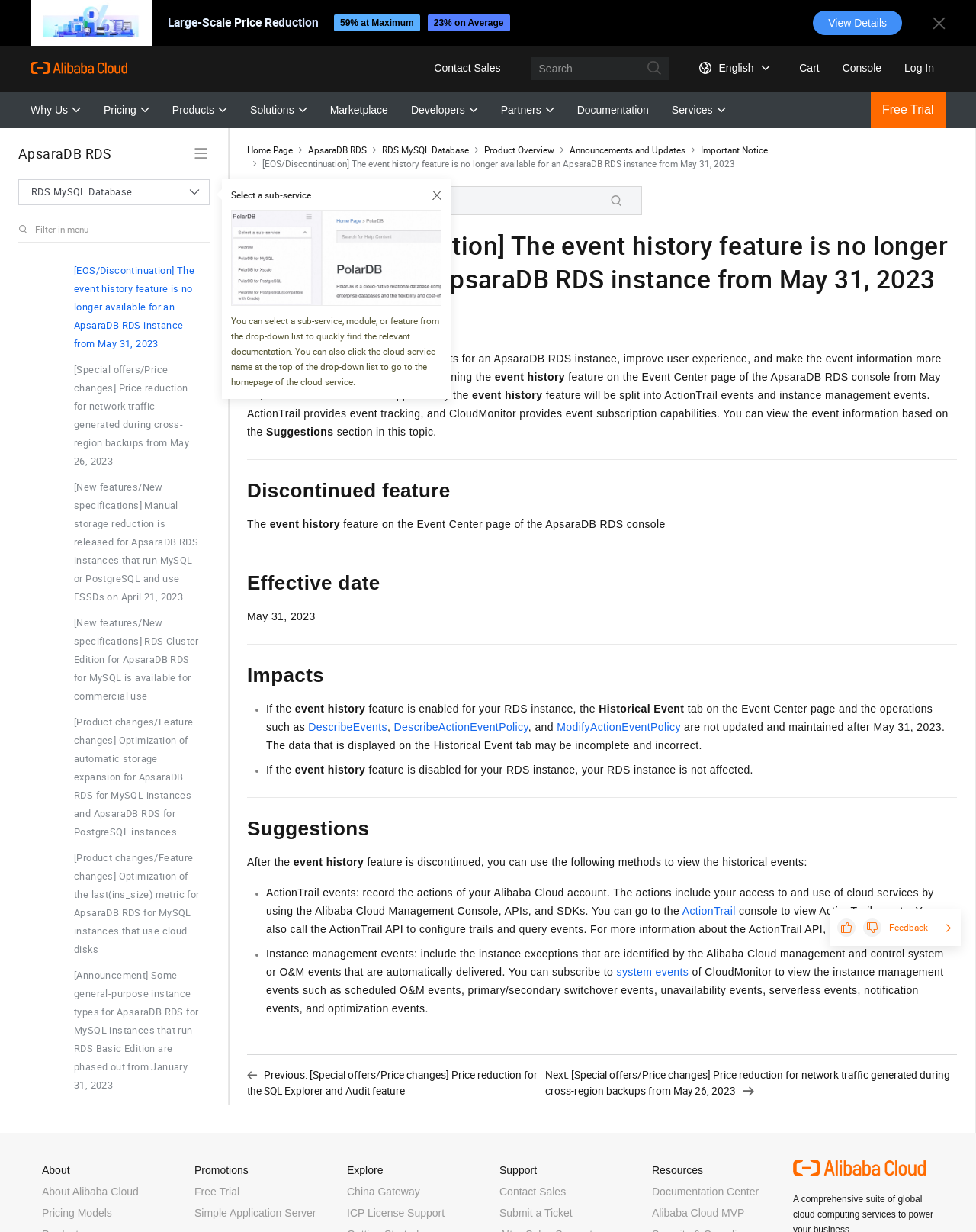Locate the bounding box of the UI element described in the following text: "Pricing Models".

[0.043, 0.98, 0.115, 0.989]